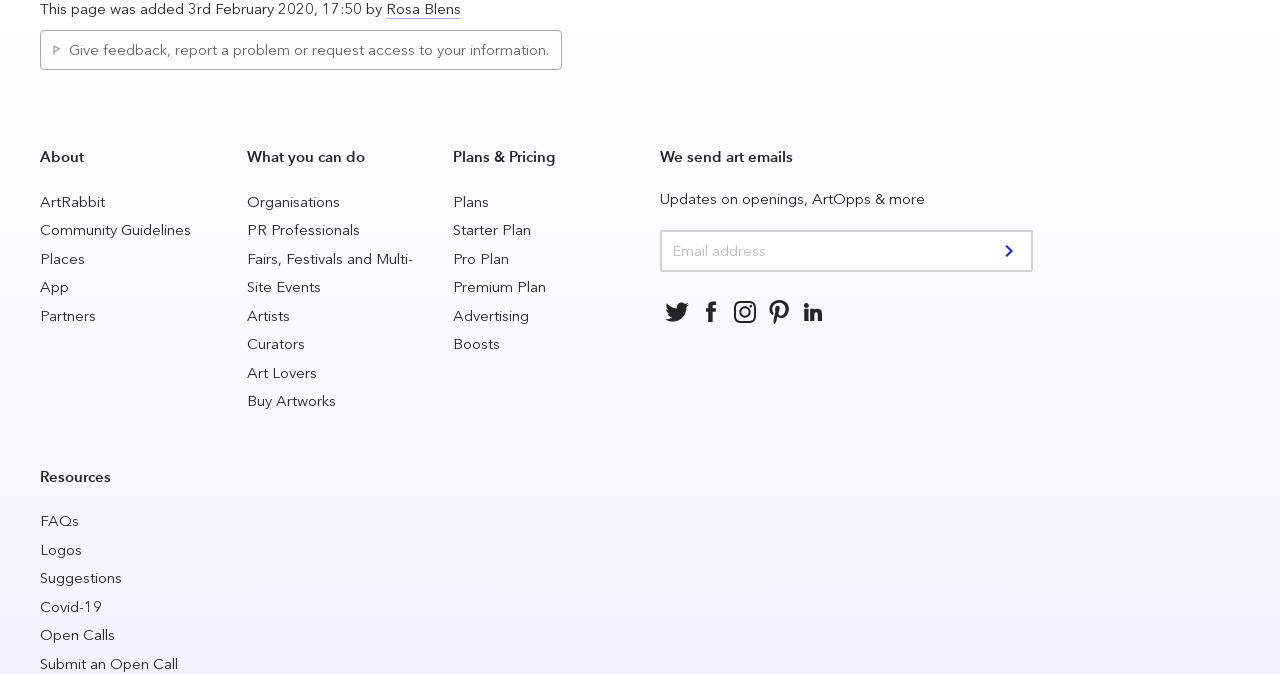Find the bounding box coordinates of the area that needs to be clicked in order to achieve the following instruction: "View the 'Plans & Pricing' page". The coordinates should be specified as four float numbers between 0 and 1, i.e., [left, top, right, bottom].

[0.354, 0.217, 0.484, 0.278]